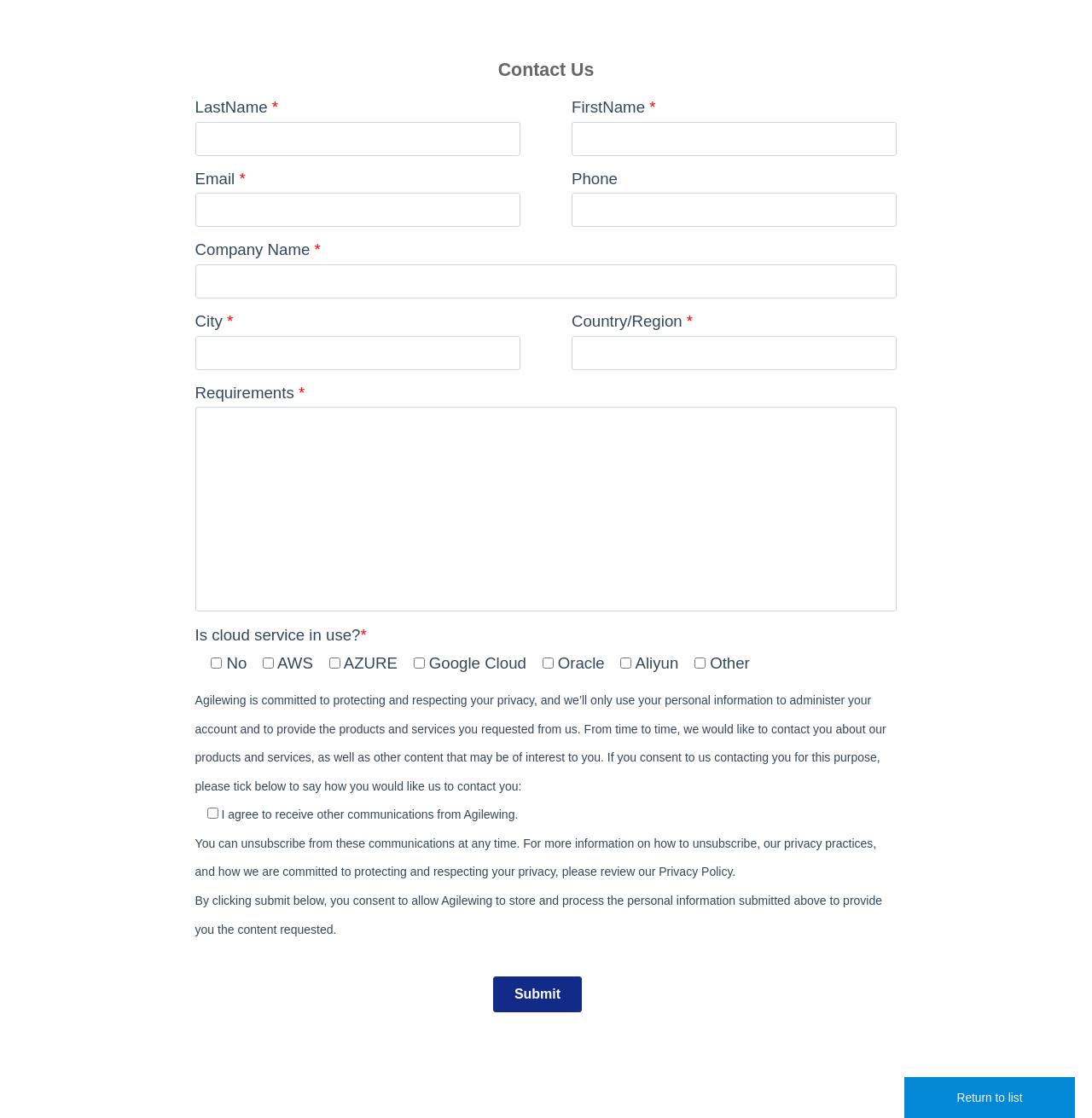Use a single word or phrase to answer the question:
What options are available for cloud services?

AWS, AZURE, Google Cloud, Oracle, Aliyun, Other